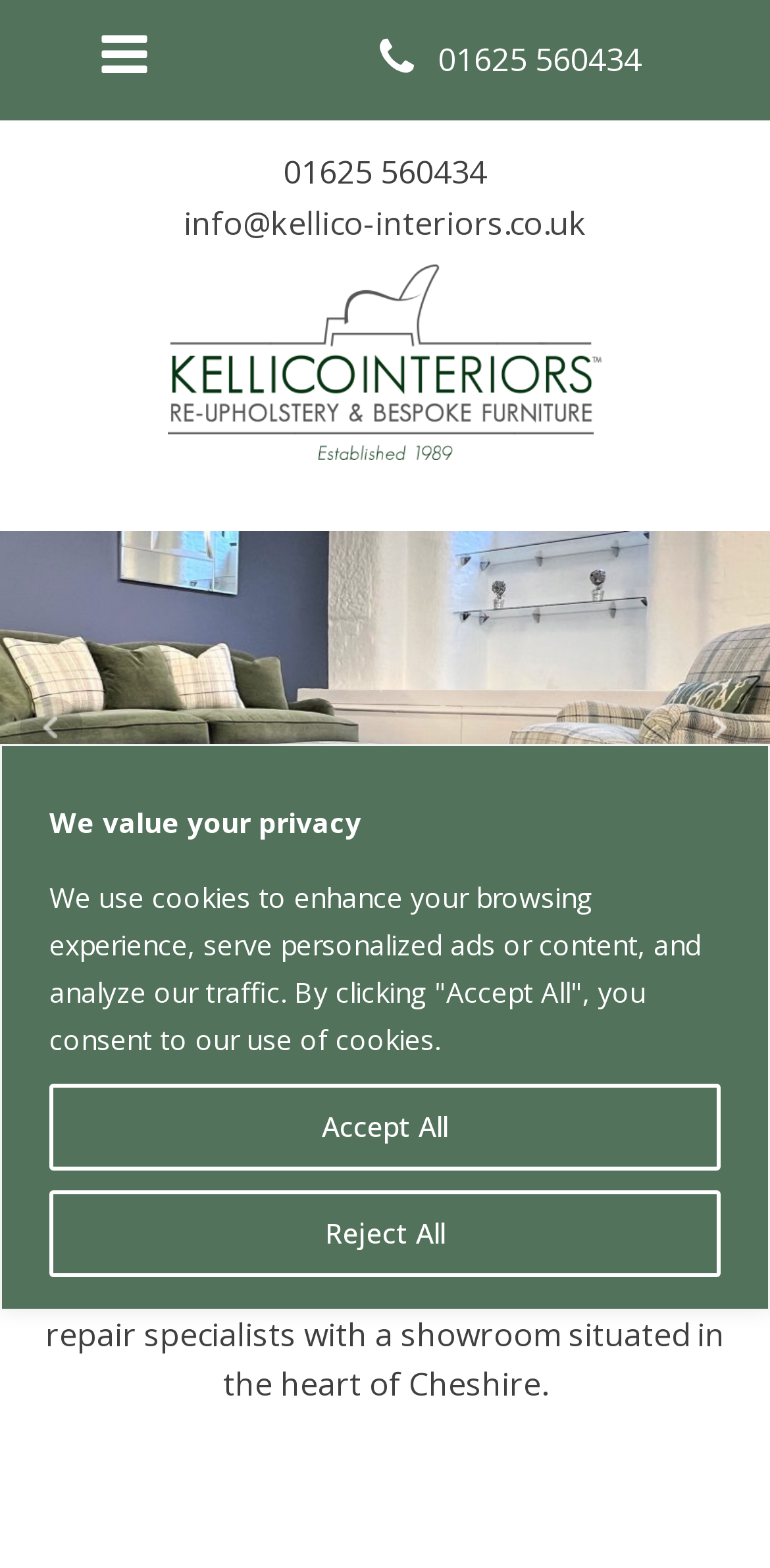What is the company's email address?
Based on the visual, give a brief answer using one word or a short phrase.

info@kellico-interiors.co.uk